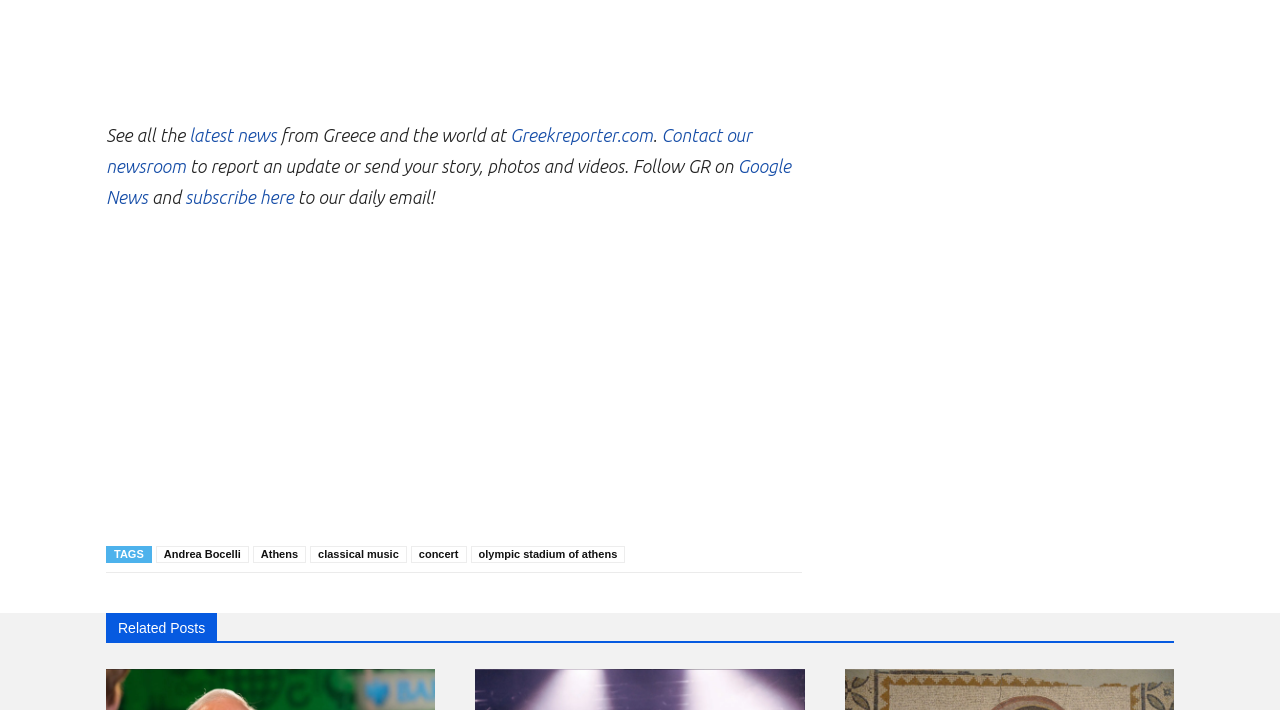Please specify the bounding box coordinates of the clickable region necessary for completing the following instruction: "Subscribe to the daily email". The coordinates must consist of four float numbers between 0 and 1, i.e., [left, top, right, bottom].

[0.145, 0.264, 0.233, 0.292]